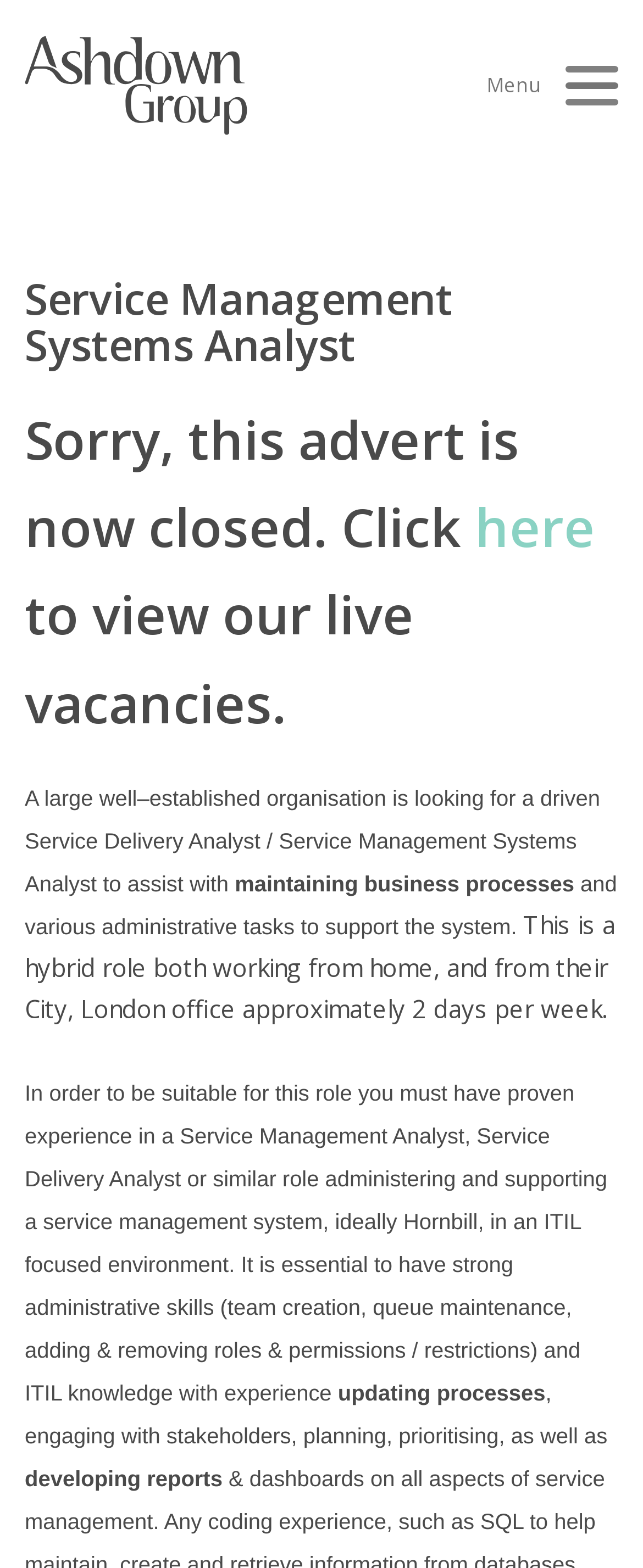Is the job a hybrid role?
Please ensure your answer is as detailed and informative as possible.

I determined that the job is a hybrid role by reading the text that states 'This is a hybrid role both working from home, and from their City, London office approximately 2 days per week', which indicates that the job allows working from home and from the office.